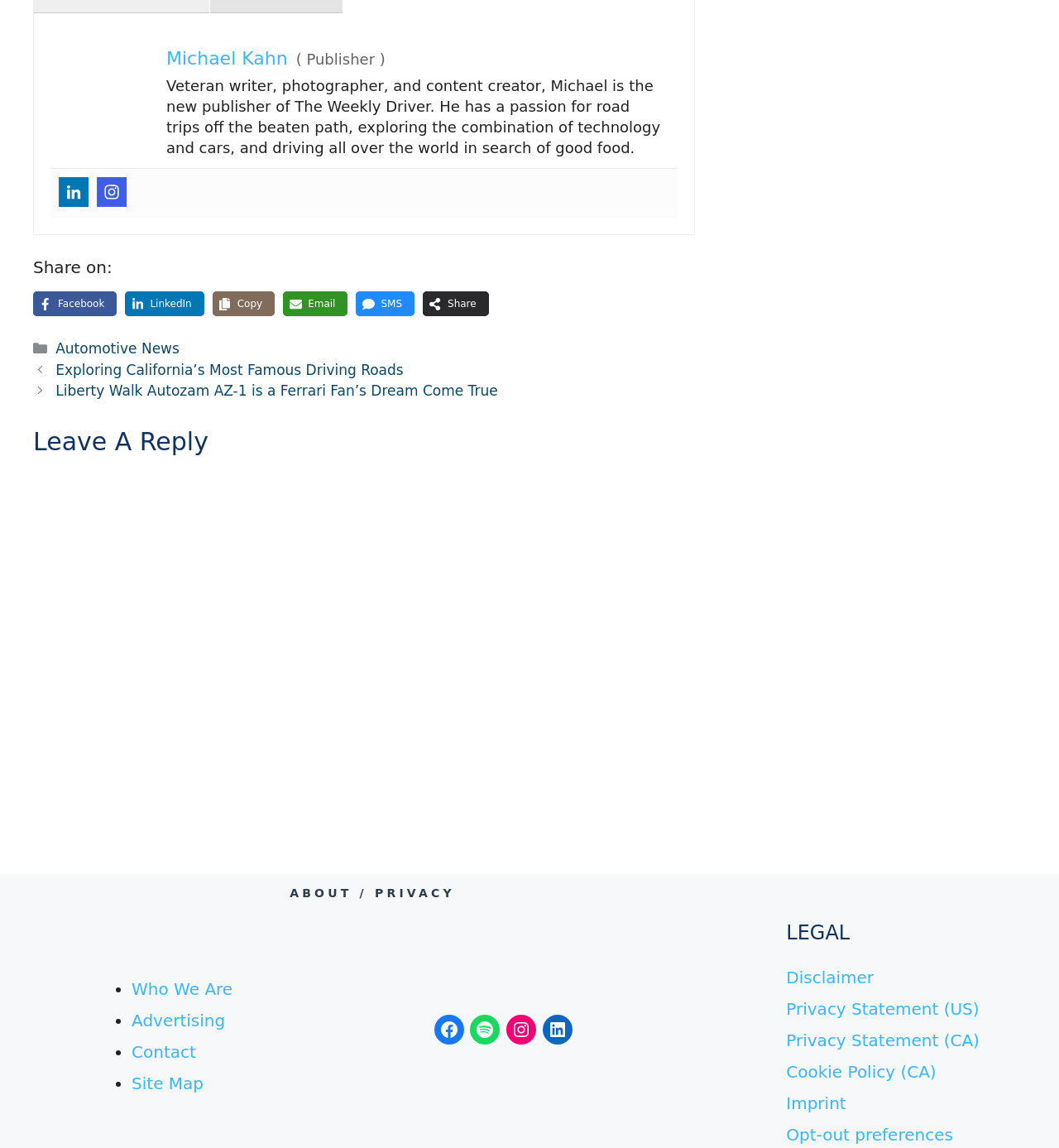Pinpoint the bounding box coordinates of the area that must be clicked to complete this instruction: "Share on Facebook".

[0.031, 0.254, 0.11, 0.276]